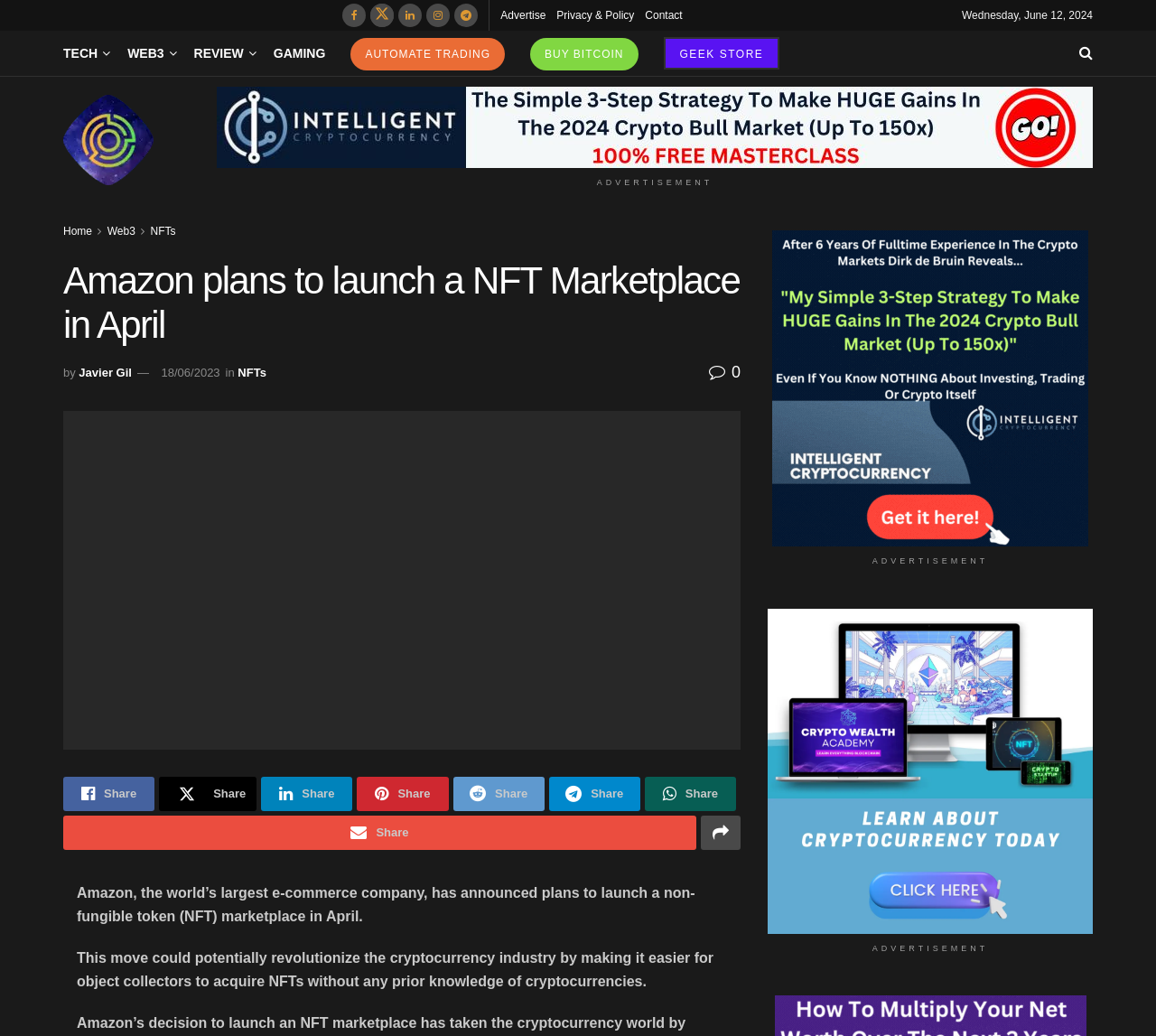Extract the main title from the webpage and generate its text.

Amazon plans to launch a NFT Marketplace in April